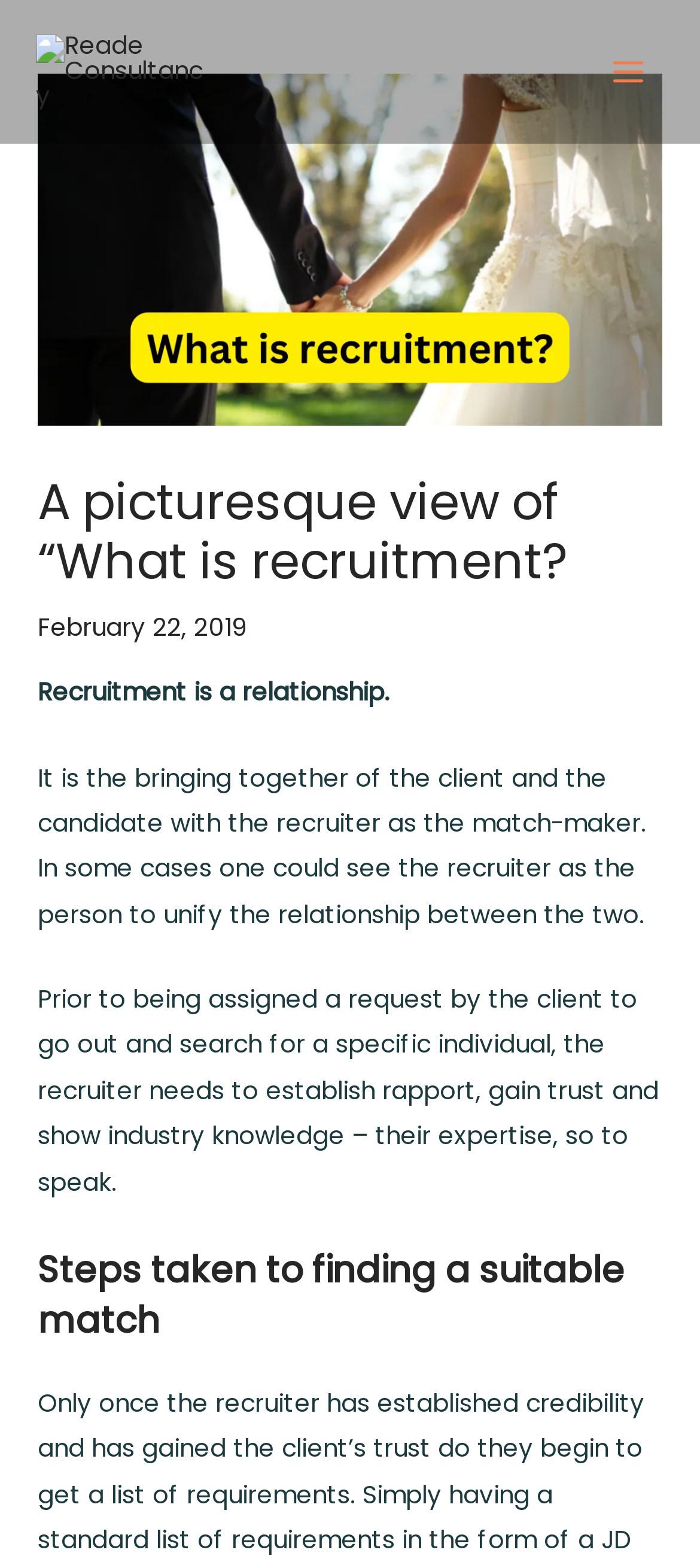Give a one-word or phrase response to the following question: What is the role of the recruiter?

Match-maker